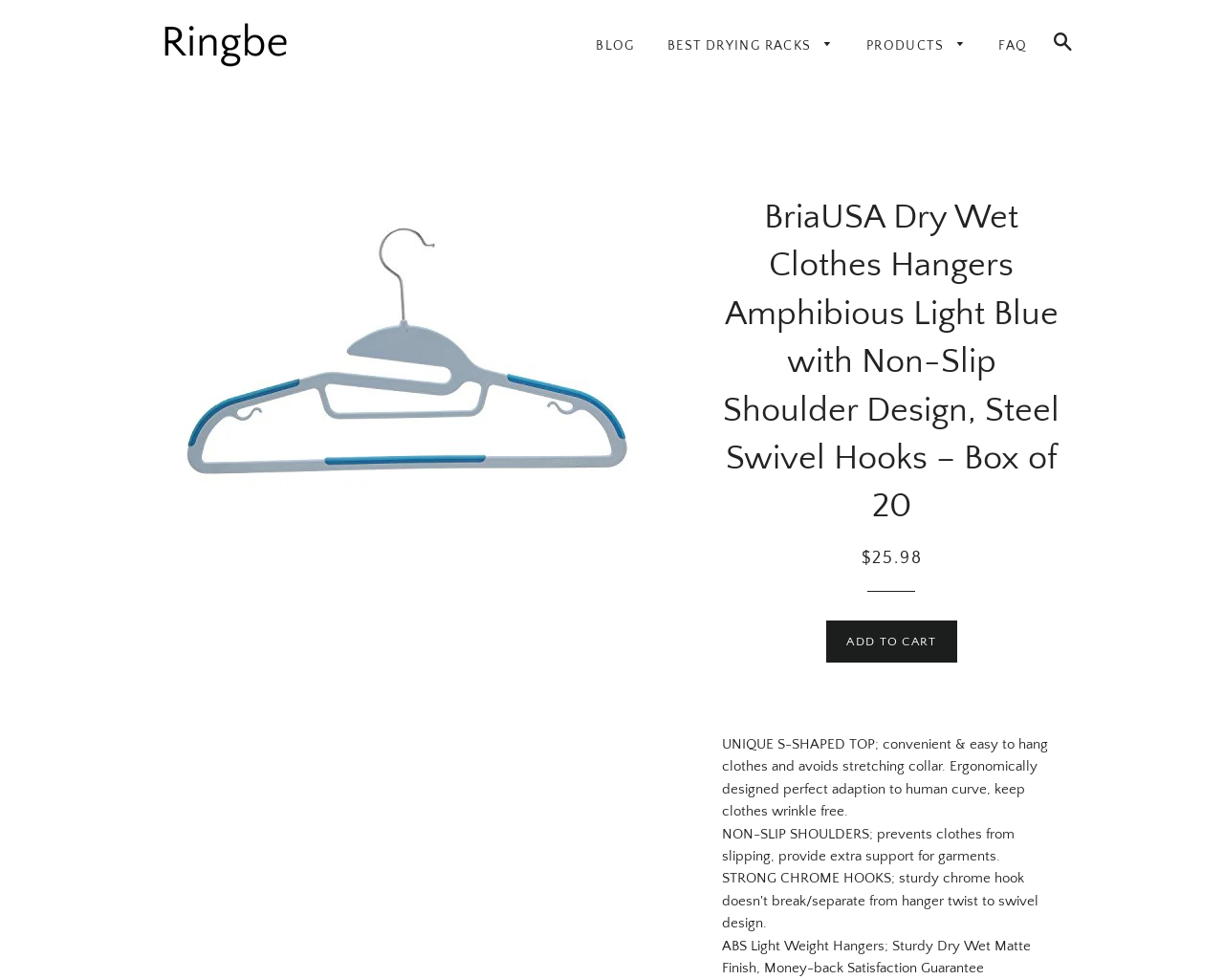Show the bounding box coordinates for the element that needs to be clicked to execute the following instruction: "View WHO WE ARE". Provide the coordinates in the form of four float numbers between 0 and 1, i.e., [left, top, right, bottom].

None